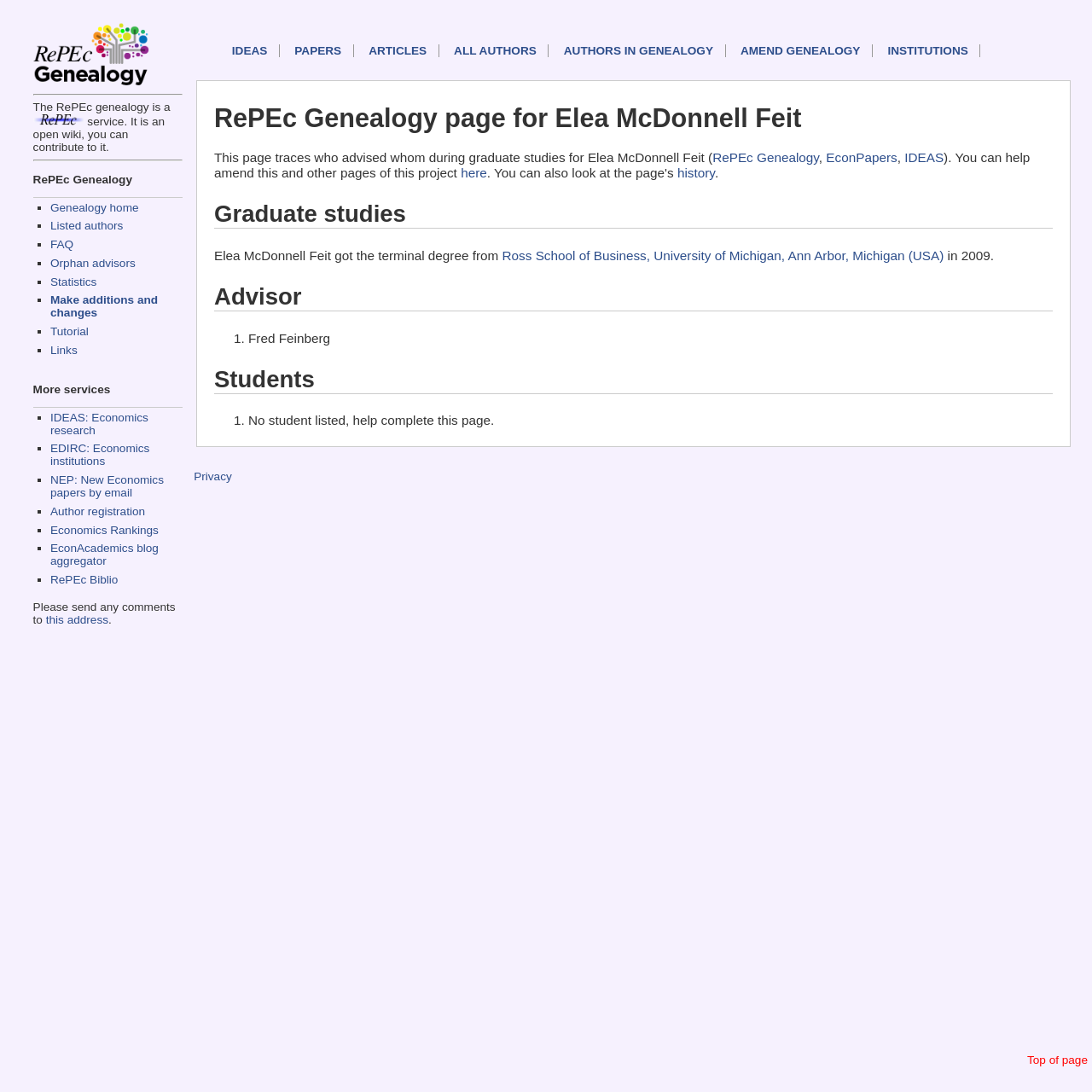Given the description of a UI element: "EconAcademics blog aggregator", identify the bounding box coordinates of the matching element in the webpage screenshot.

[0.046, 0.496, 0.145, 0.52]